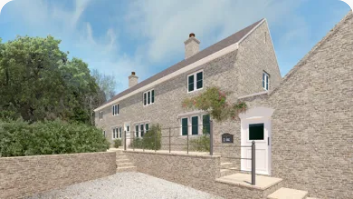Look at the image and give a detailed response to the following question: What color is the roof?

According to the caption, the building is topped with a grey slate roof, which suggests that the roof is grey in color.